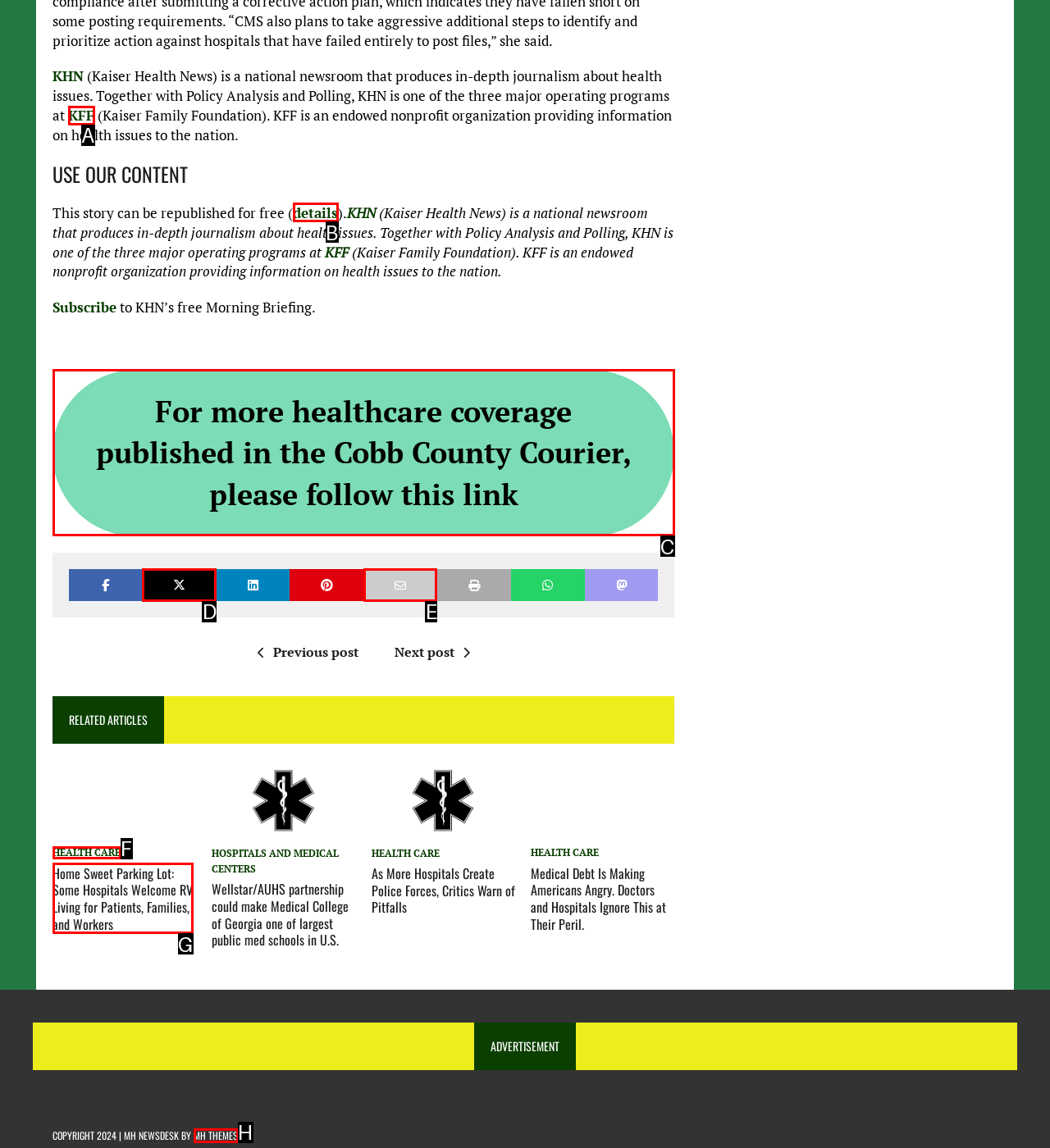Based on the description: KFF, identify the matching HTML element. Reply with the letter of the correct option directly.

A